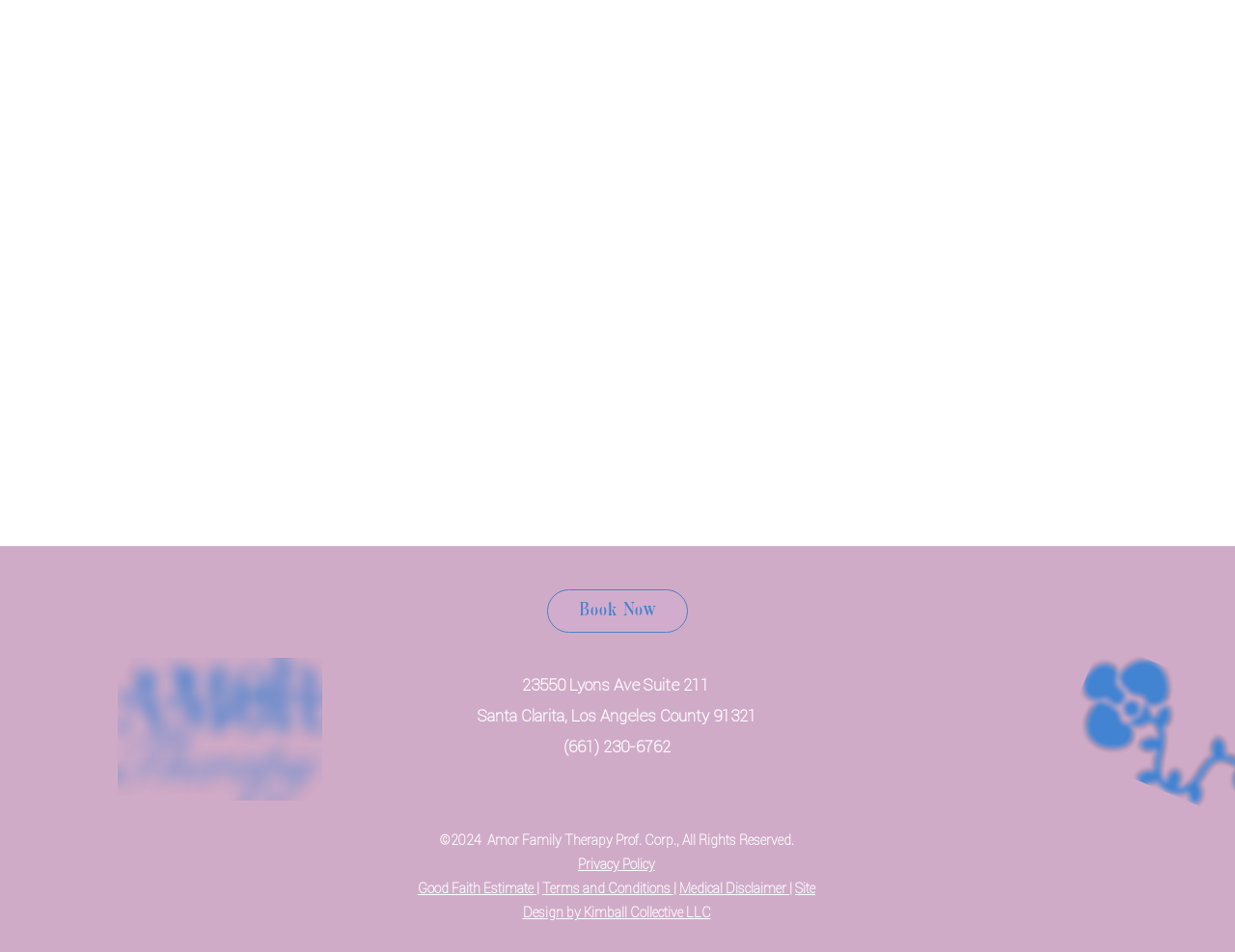Use a single word or phrase to answer the question:
What is the phone number of Amor Family Therapy?

(661) 230-6762